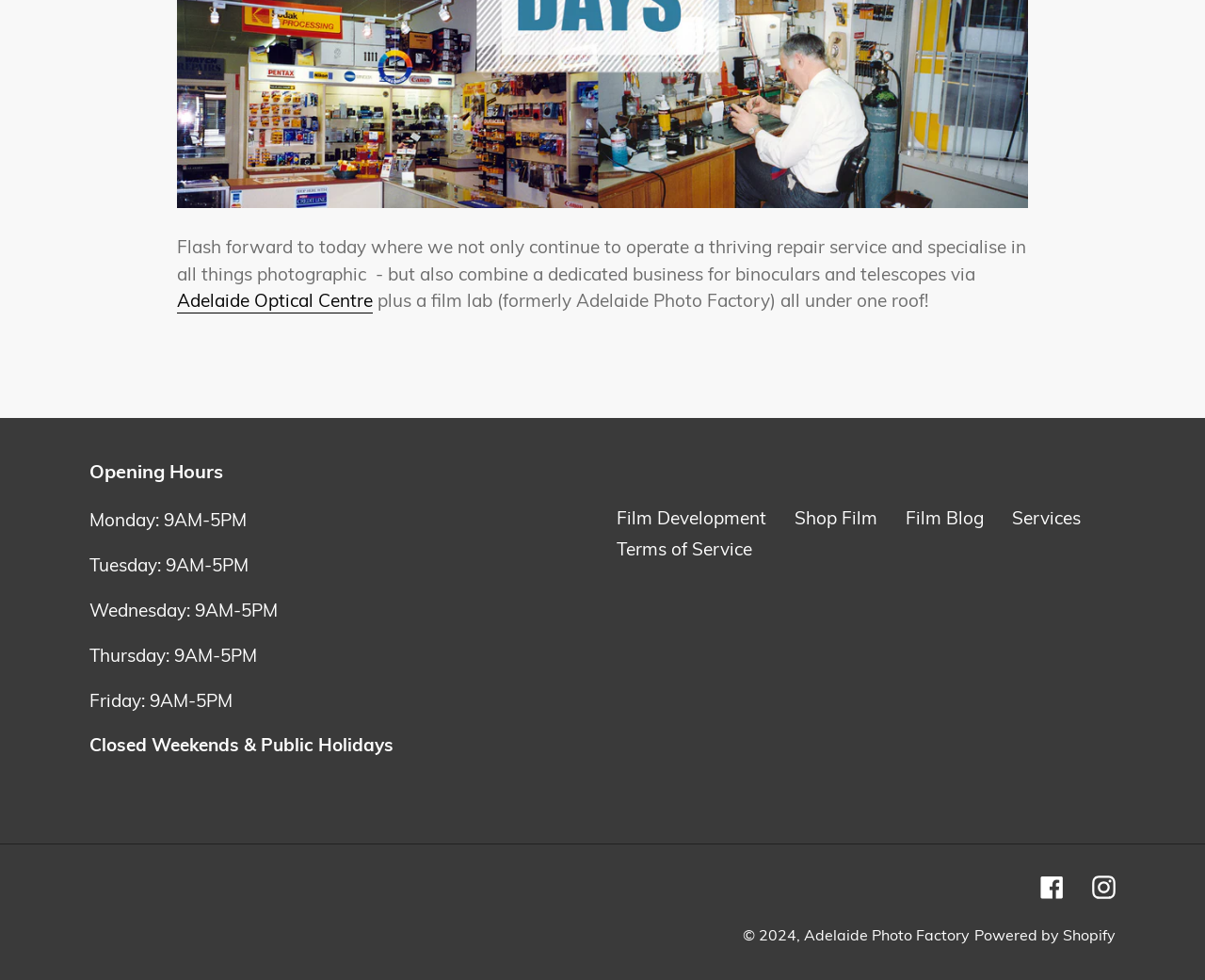Provide a one-word or short-phrase response to the question:
How can I contact Adelaide Optical Centre on social media?

Facebook, Instagram